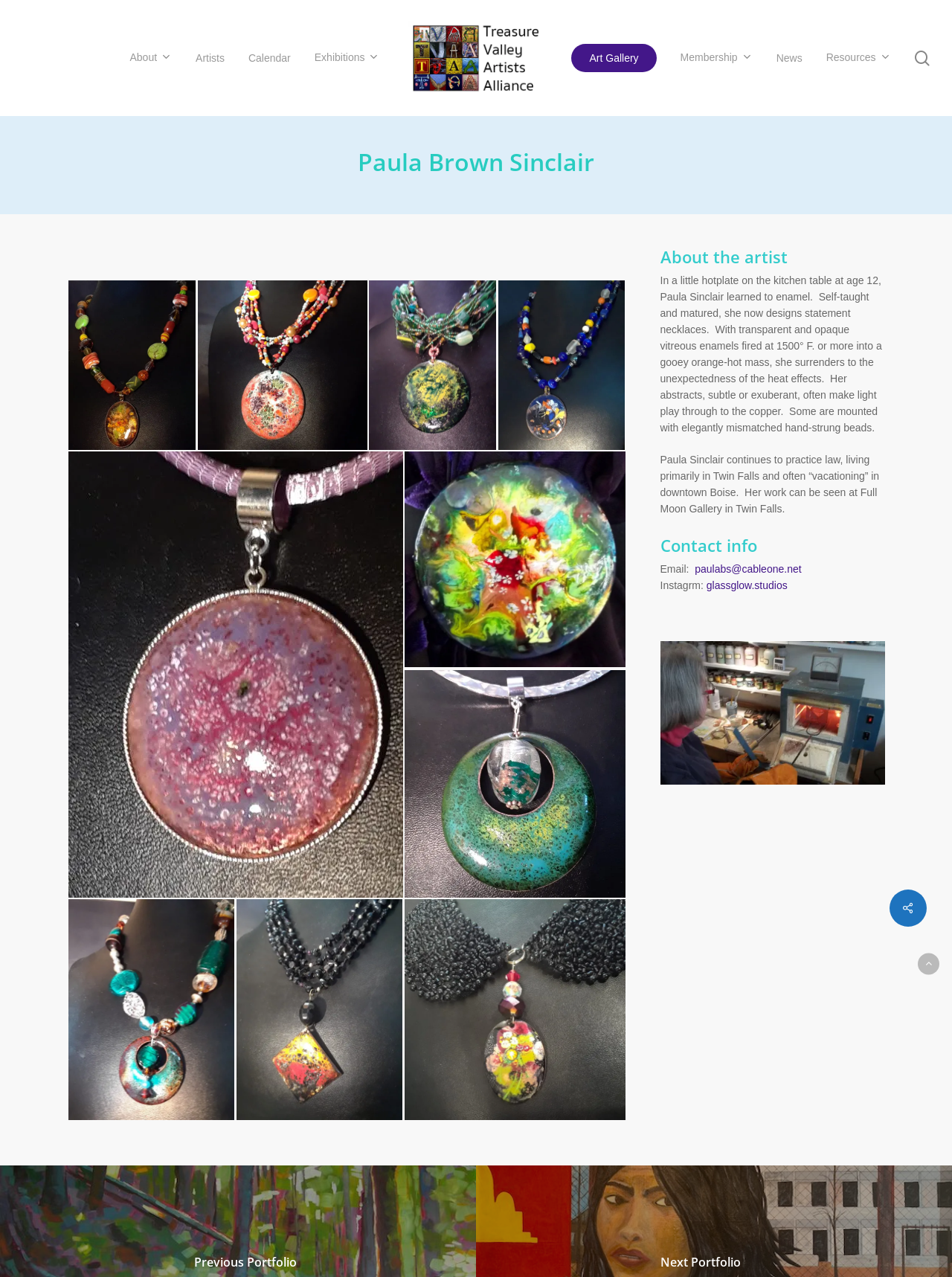Bounding box coordinates are specified in the format (top-left x, top-left y, bottom-right x, bottom-right y). All values are floating point numbers bounded between 0 and 1. Please provide the bounding box coordinate of the region this sentence describes: title="Fashion-Hip-Hop-Sleeveless-Vest-Men-Cargo-Waistcoat-with-Pockets-Military-Jacket-New-Casual-Streetwear-Tactical"

None